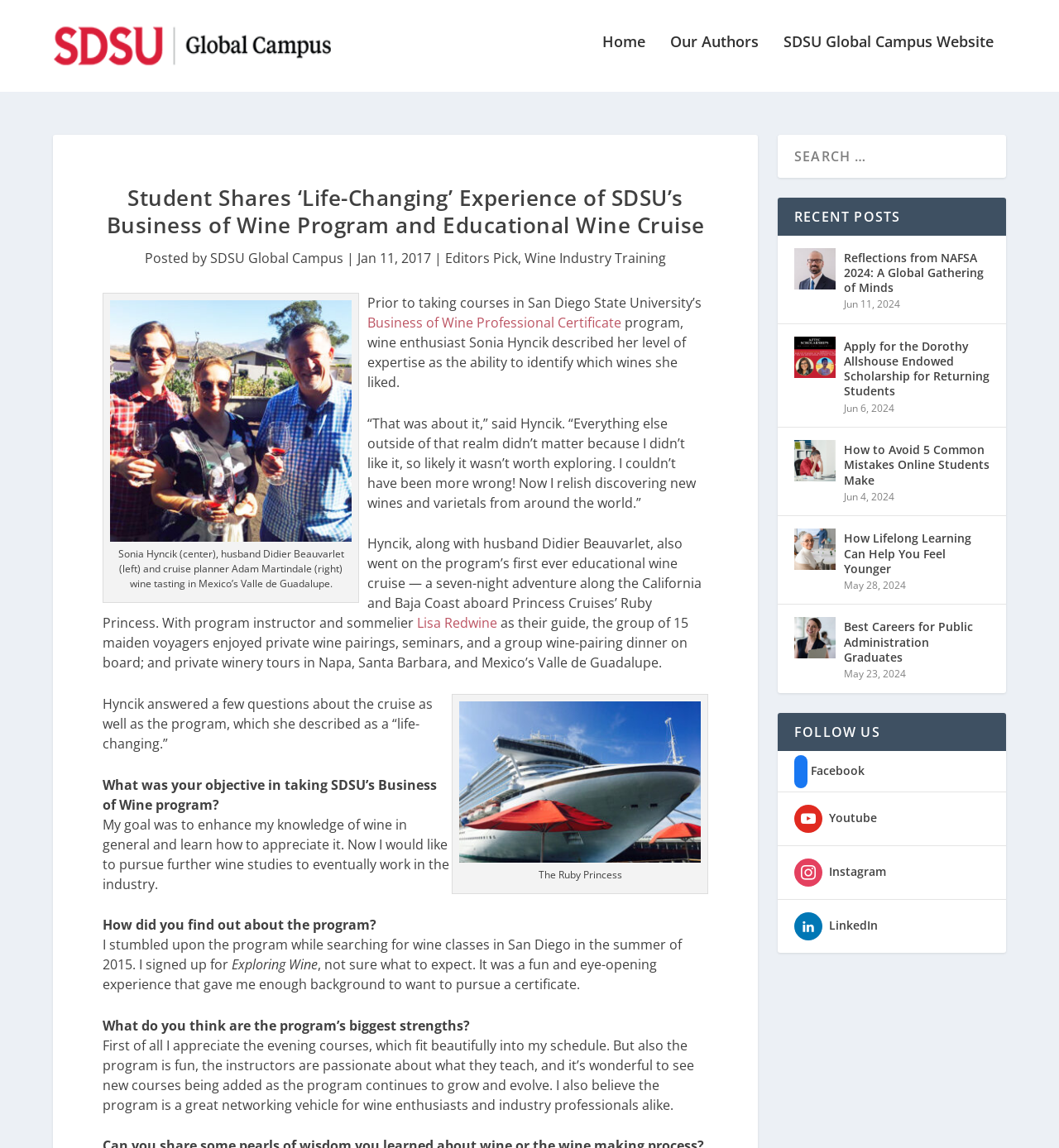What is the name of the wine cruise mentioned in the article?
Answer with a single word or phrase, using the screenshot for reference.

The Ruby Princess Wine Cruise